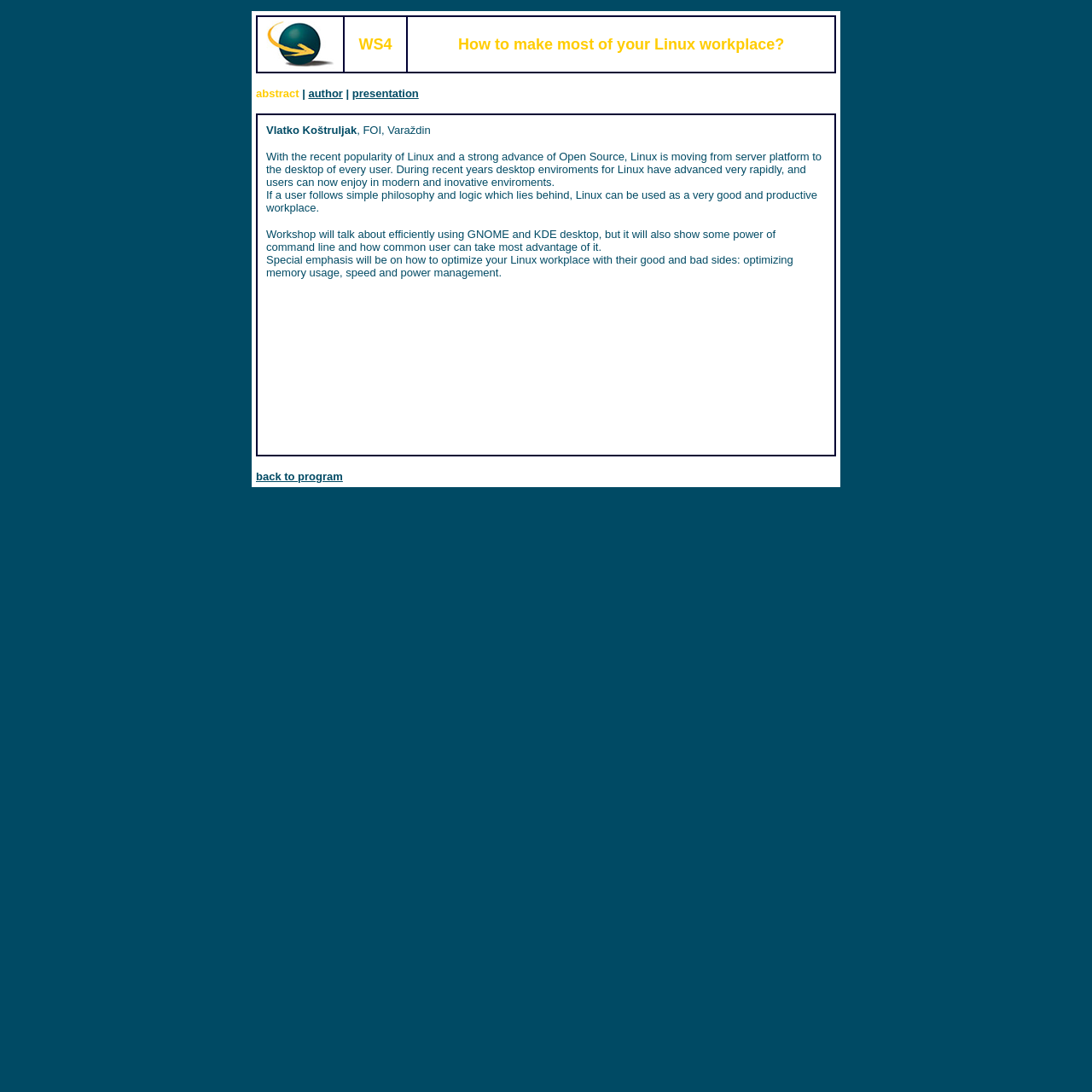Reply to the question with a brief word or phrase: Who is the author of the workshop?

Vlatko Koštruljak